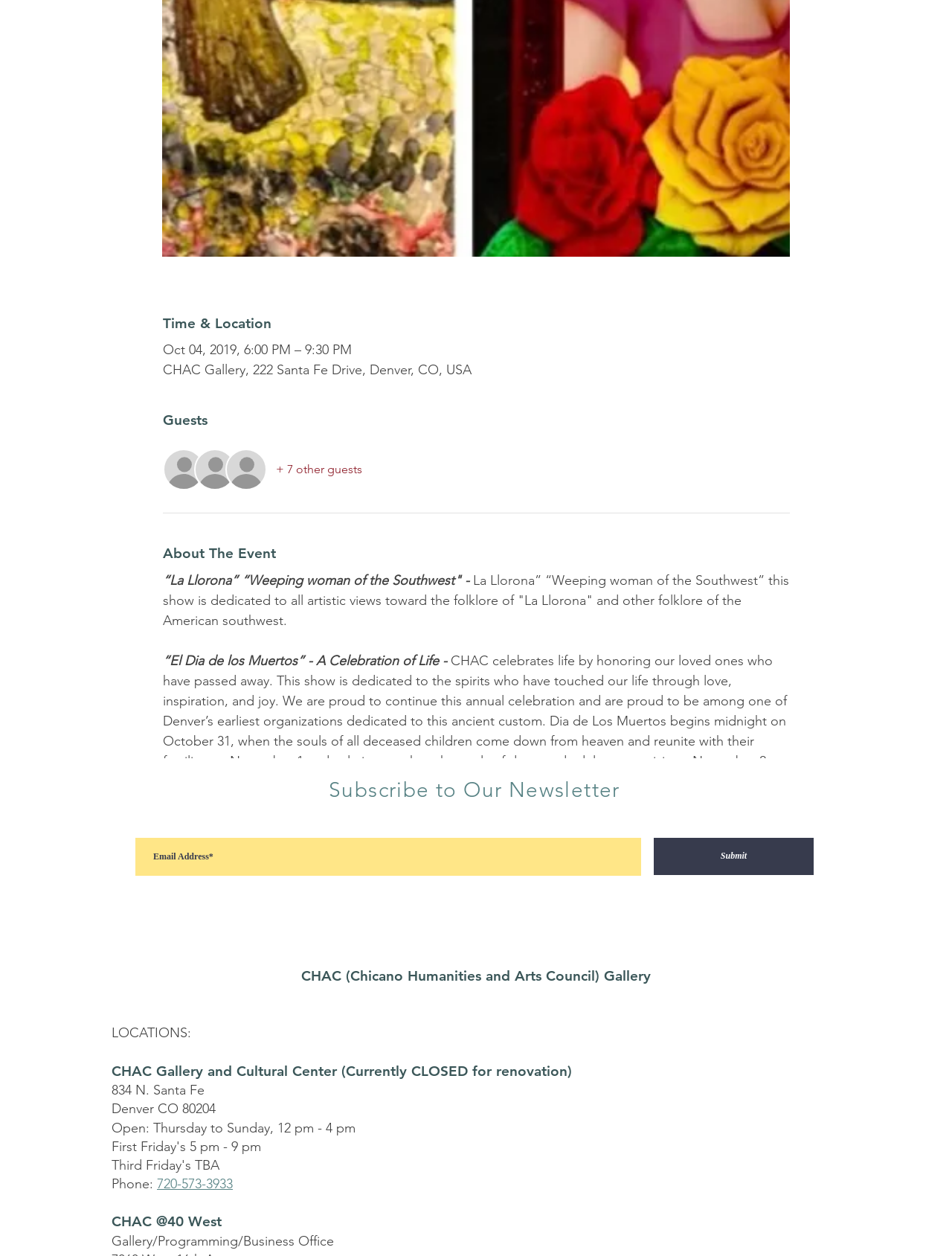What is the event date?
Please provide a single word or phrase as your answer based on the screenshot.

Oct 04, 2019